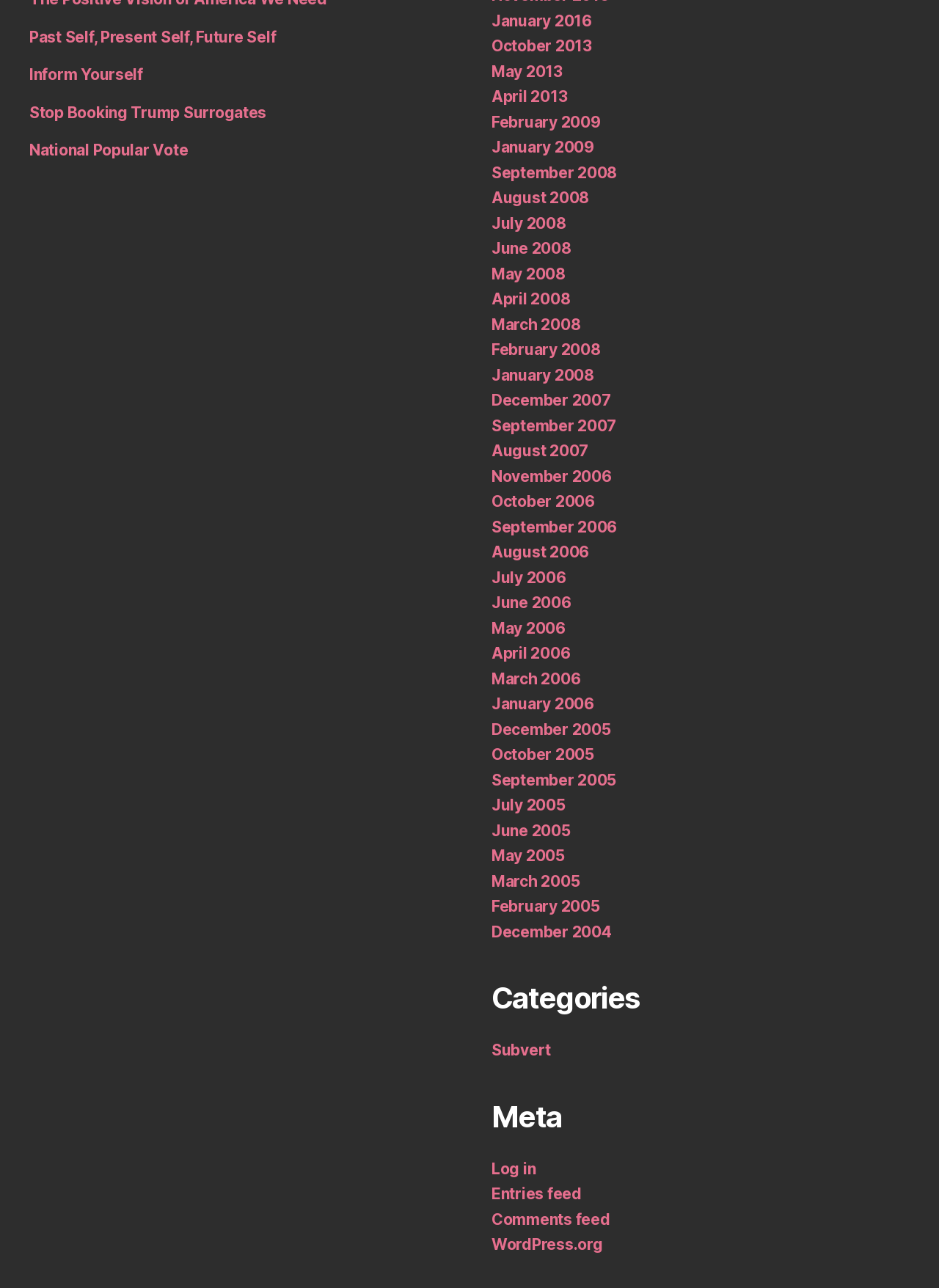Use a single word or phrase to answer the question: How many links are there in the 'Categories' section?

1